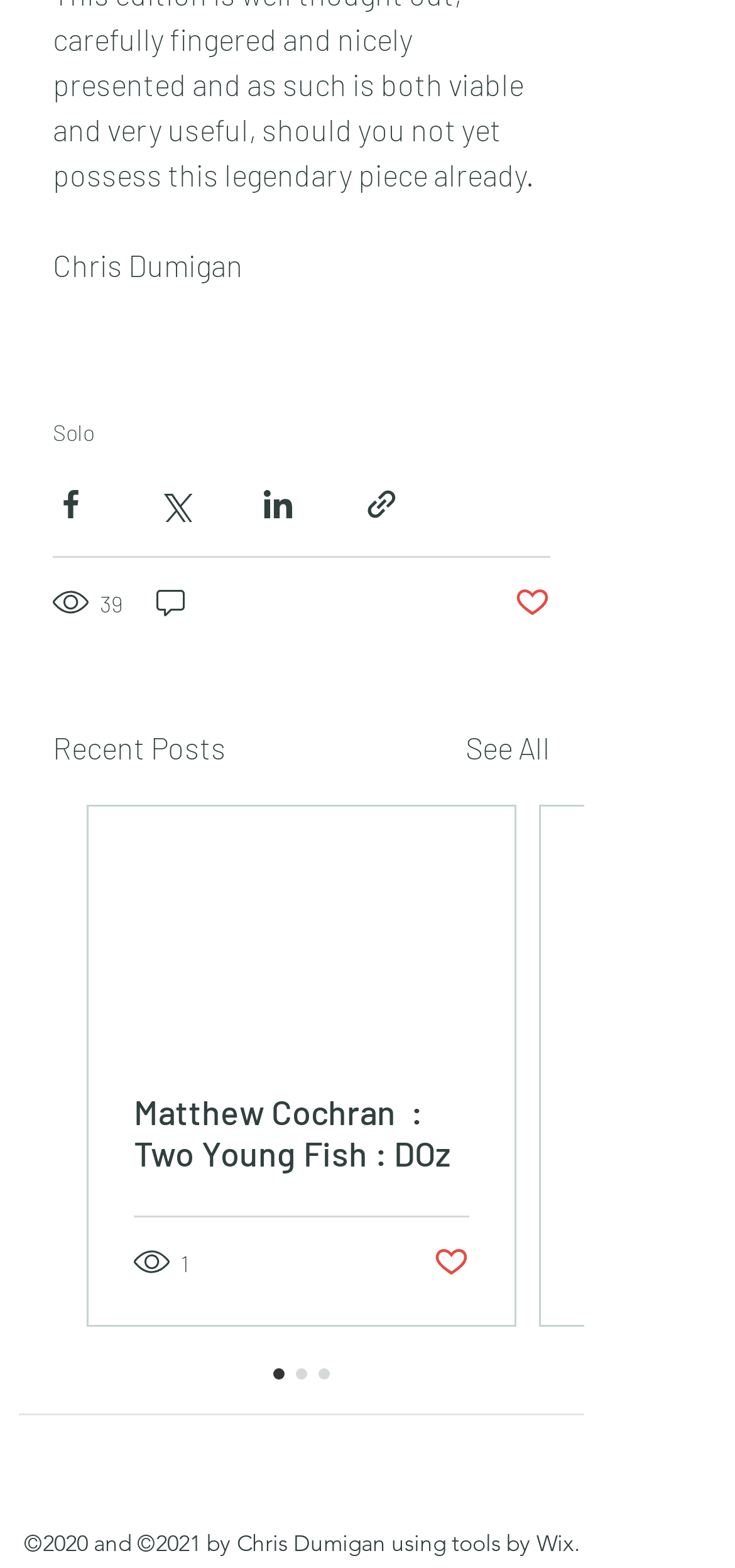Can you provide the bounding box coordinates for the element that should be clicked to implement the instruction: "Click the 'Share via Facebook' button"?

[0.072, 0.31, 0.121, 0.333]